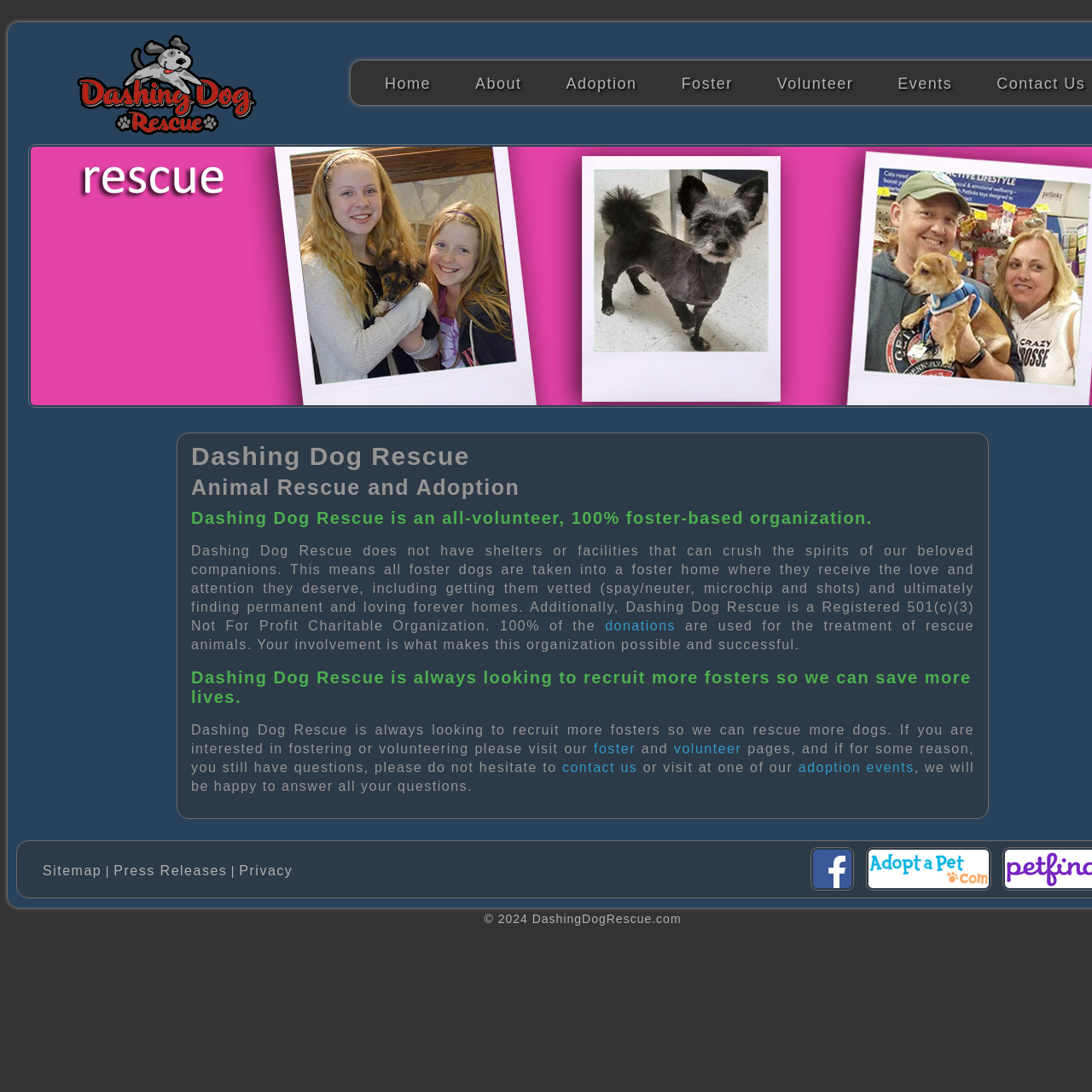Determine the bounding box coordinates of the clickable region to execute the instruction: "Visit the Adoption page". The coordinates should be four float numbers between 0 and 1, denoted as [left, top, right, bottom].

[0.503, 0.063, 0.599, 0.089]